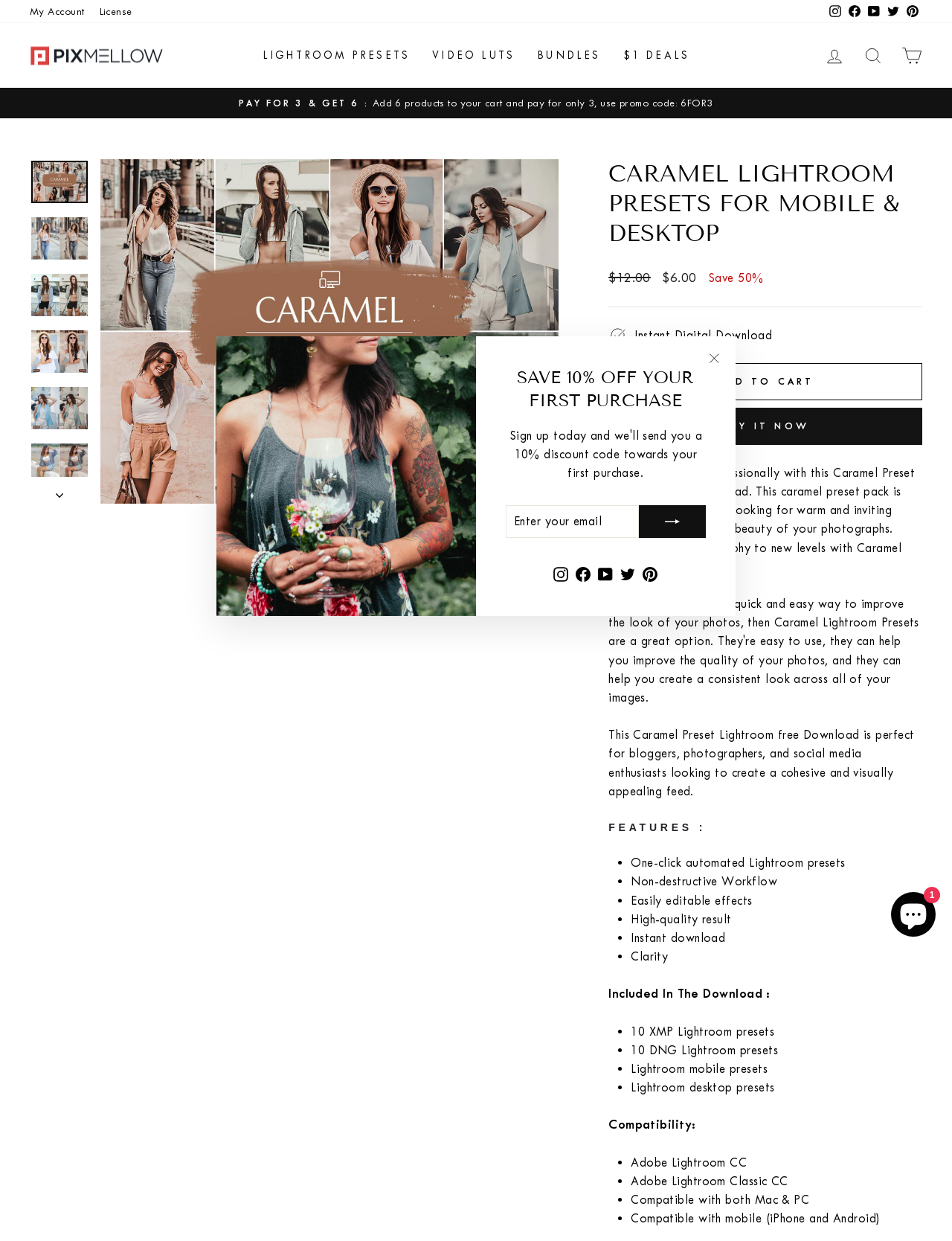What is the regular price of the preset?
Please provide a single word or phrase in response based on the screenshot.

$12.00